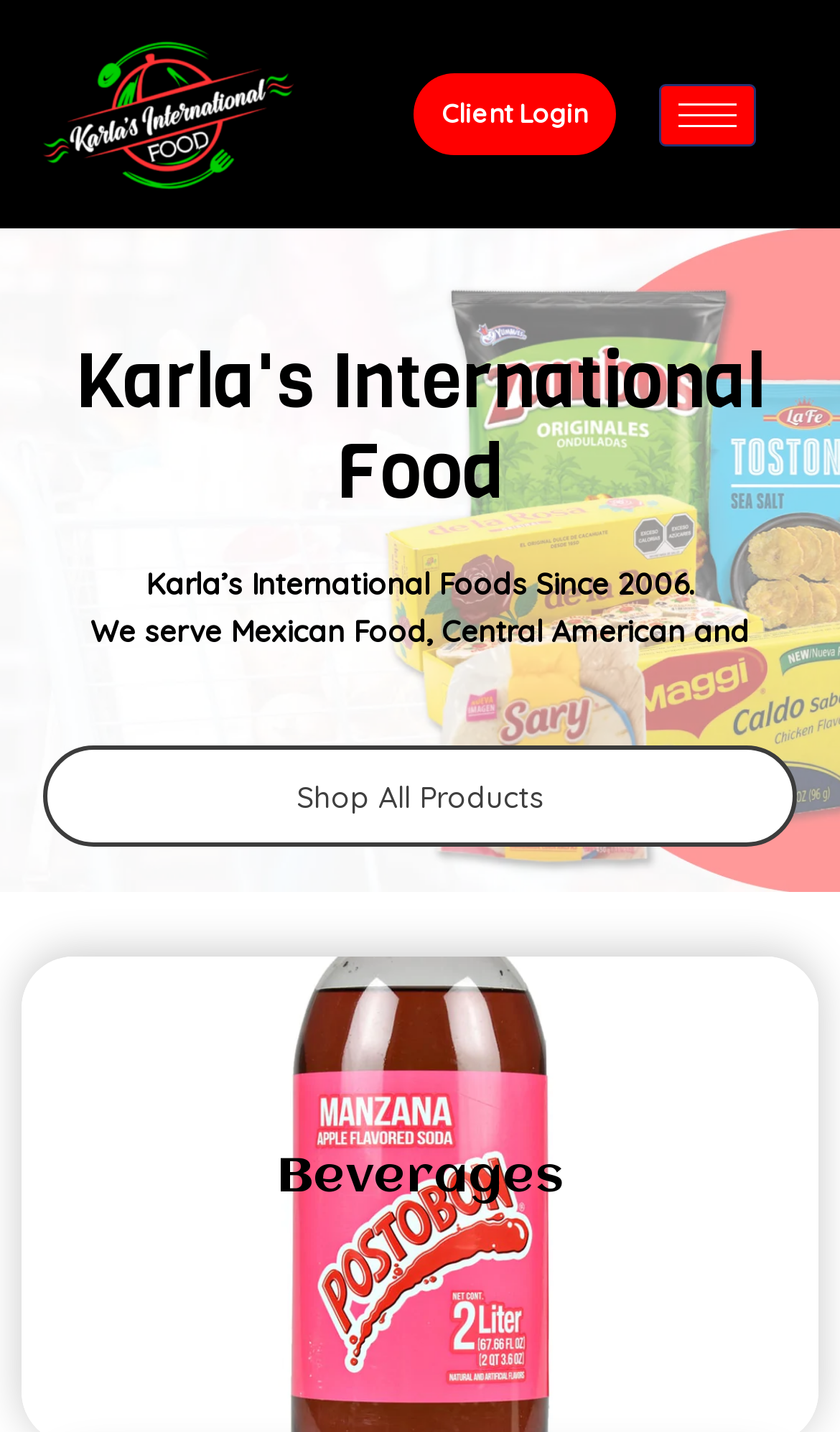Answer the following query concisely with a single word or phrase:
What is the name of the store?

Karla's International Foods